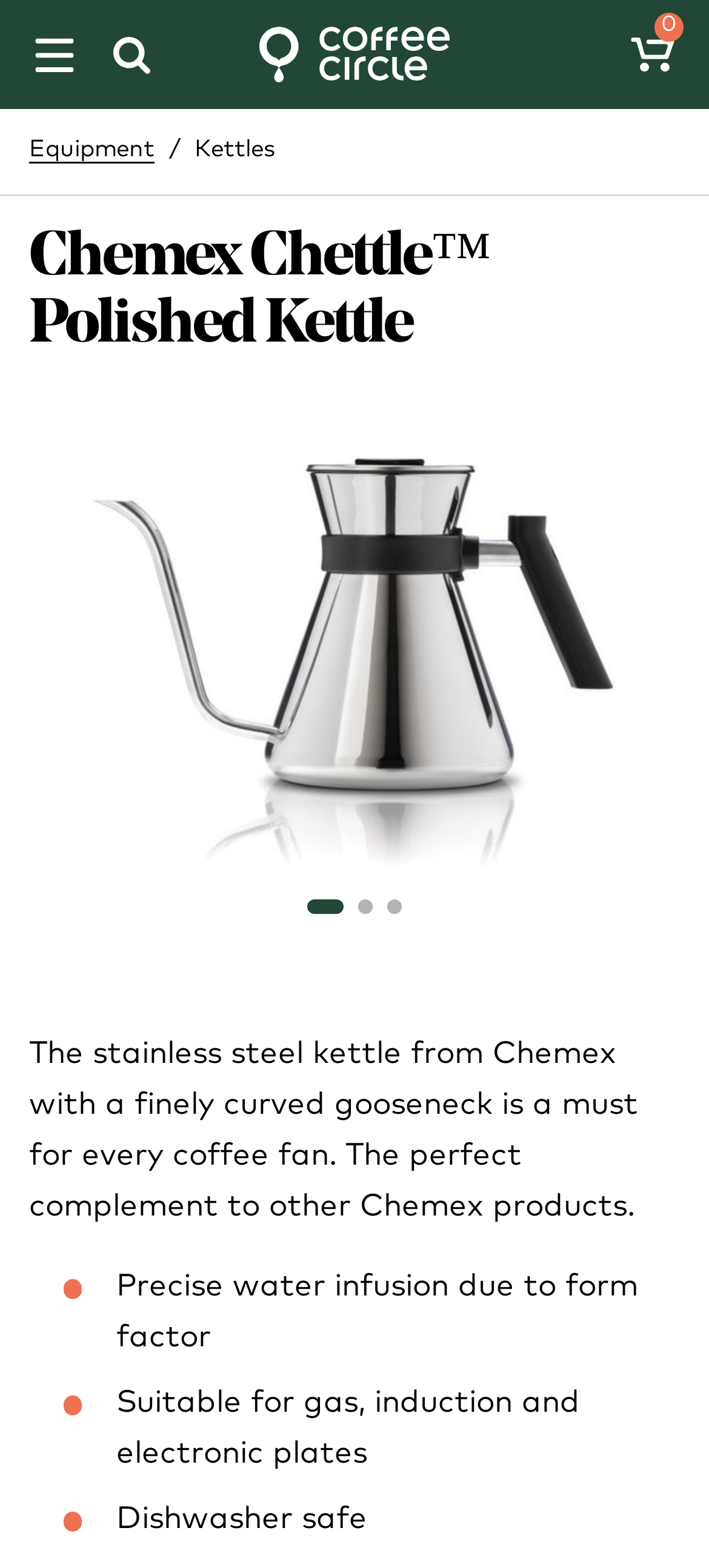Provide the bounding box for the UI element matching this description: "aria-label="Menü" title="Menü"".

[0.0, 0.0, 0.133, 0.07]